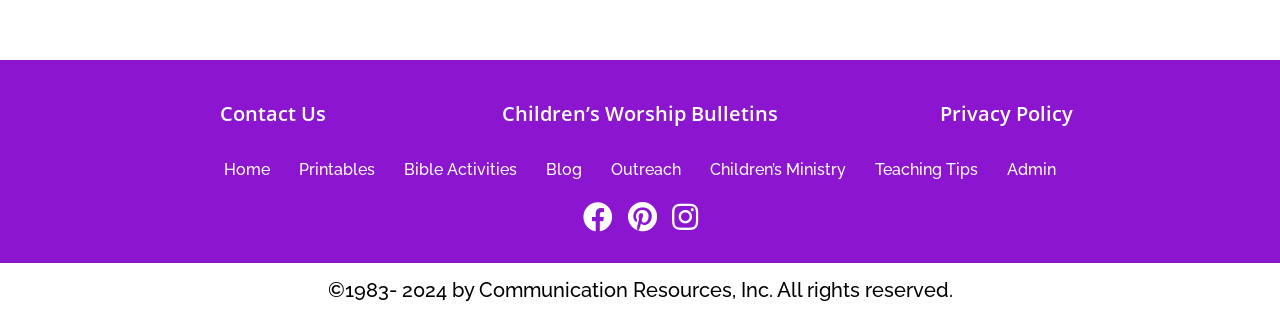From the element description: "Local SEO Guide for 2023", extract the bounding box coordinates of the UI element. The coordinates should be expressed as four float numbers between 0 and 1, in the order [left, top, right, bottom].

None